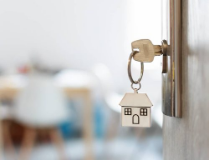Offer a detailed narrative of the image's content.

The image features a key inserted into a lock, complemented by a keychain shaped like a small house, symbolizing homeownership and security. The soft-focus background hints at a cozy indoor space, possibly a living room, suggested by blurred furniture and decor. This visual representation evokes themes of settling down, new beginnings, and the emotional significance of entering one's home. It could be particularly relevant in discussions about homeownership advice, the impact of housing policies, or the emotional journey associated with property ownership.